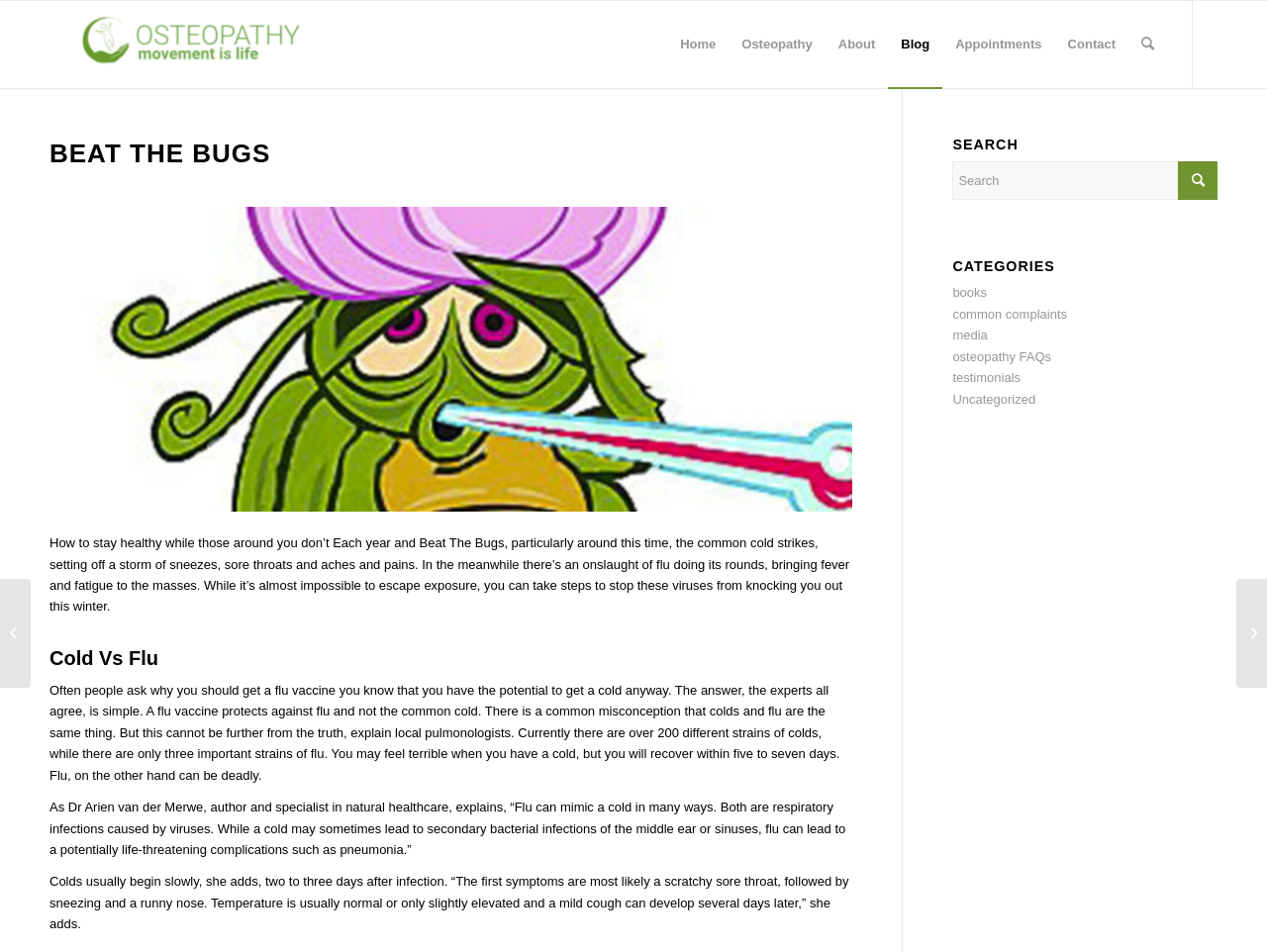Extract the main headline from the webpage and generate its text.

BEAT THE BUGS